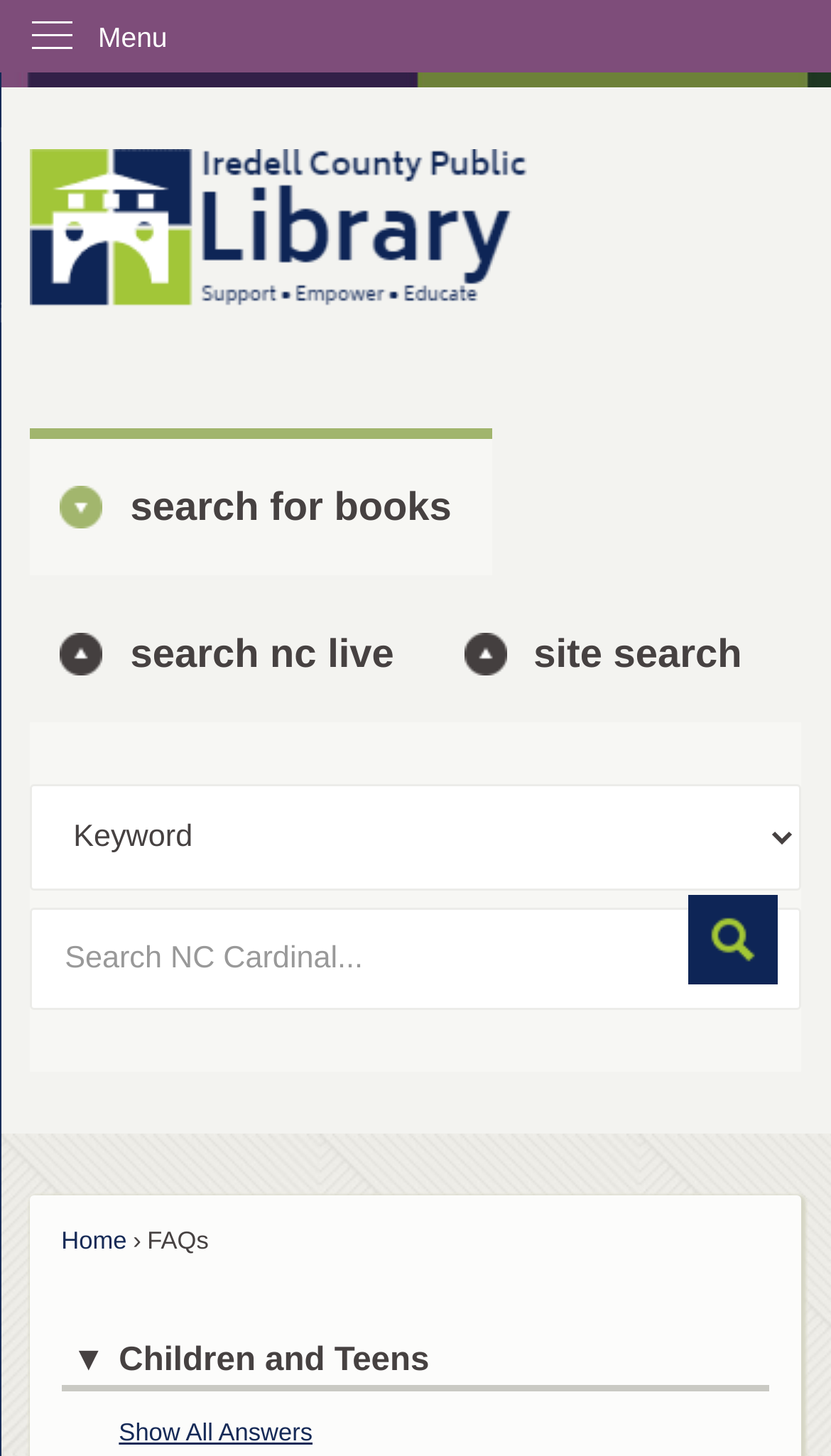Give a detailed overview of the webpage's appearance and contents.

The webpage is about the FAQs section of the Iredell County Public Library in North Carolina, powered by CivicEngage. At the top-left corner, there is a "Skip to Main Content" link. Next to it, a vertical menu with a "Menu" label is located. 

Below the menu, a prominent heading "newwwww" is displayed, accompanied by an image and a link with the same text. 

On the left side of the page, a tab list with three tabs is situated: "search for books", "search nc live", and "site search". The "search for books" tab is currently selected. Below the tab list, a search form is located, consisting of a combobox, a textbox with a default text "Search NC Cardinal...", and a "Search" button.

On the top-right side, there are three links: "Home", "FAQs", and a dropdown link "▼ Children and Teens" with an arrow icon. At the bottom of the page, a "Show All Answers" link is placed.